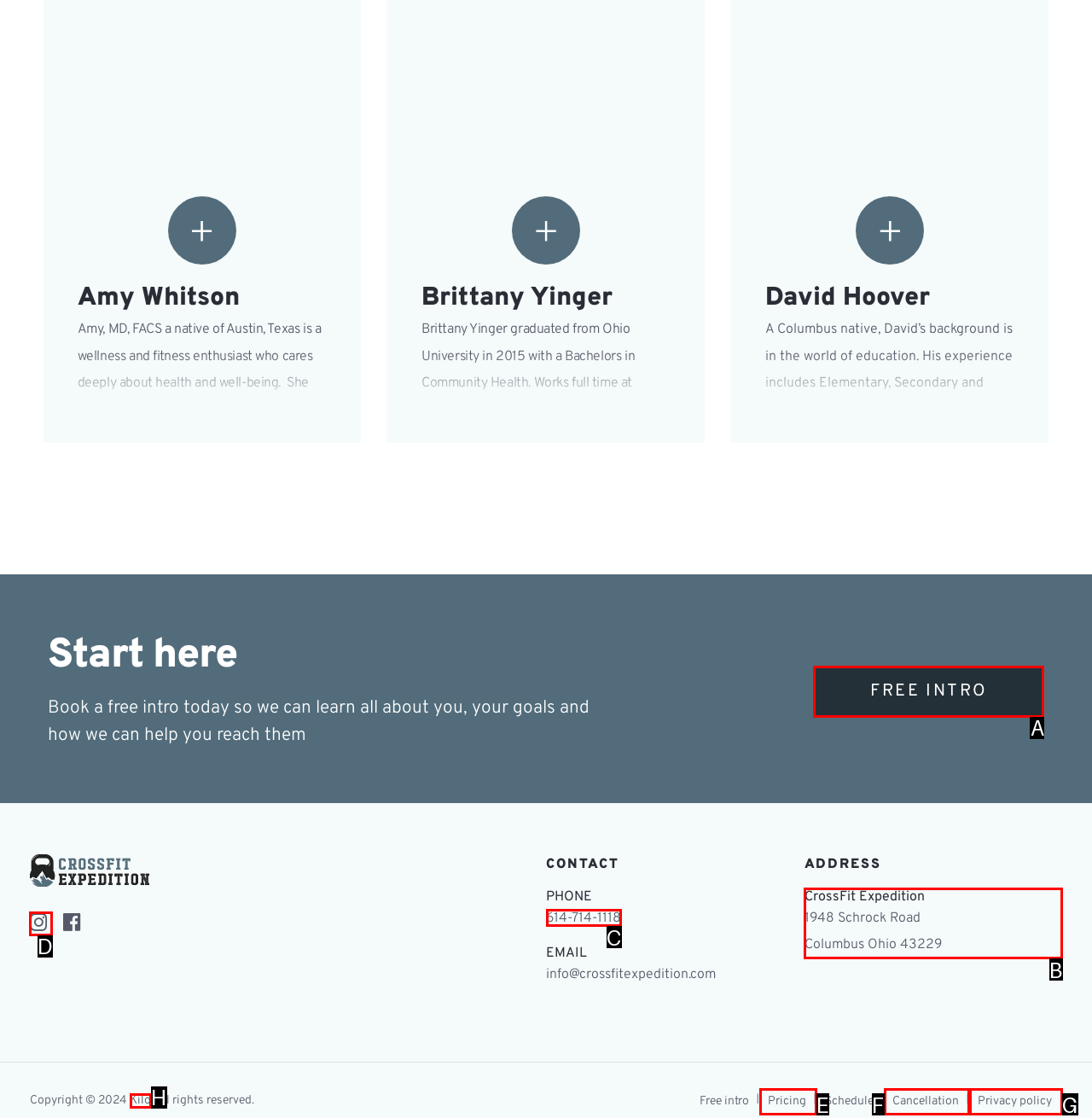Out of the given choices, which letter corresponds to the UI element required to Follow us on instagram? Answer with the letter.

D